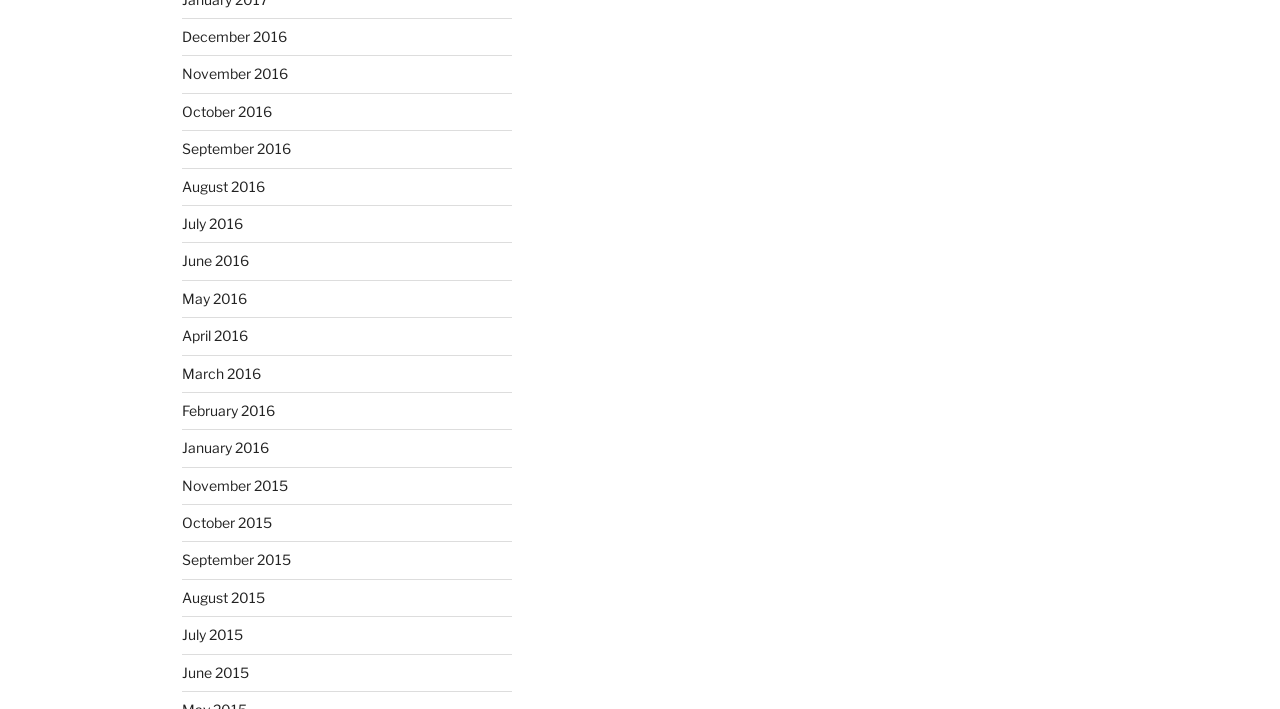What is the latest date on the webpage?
Refer to the image and give a detailed answer to the question.

By examining the list of links, I found that the latest date mentioned is December 2016, which is located at the top of the list.